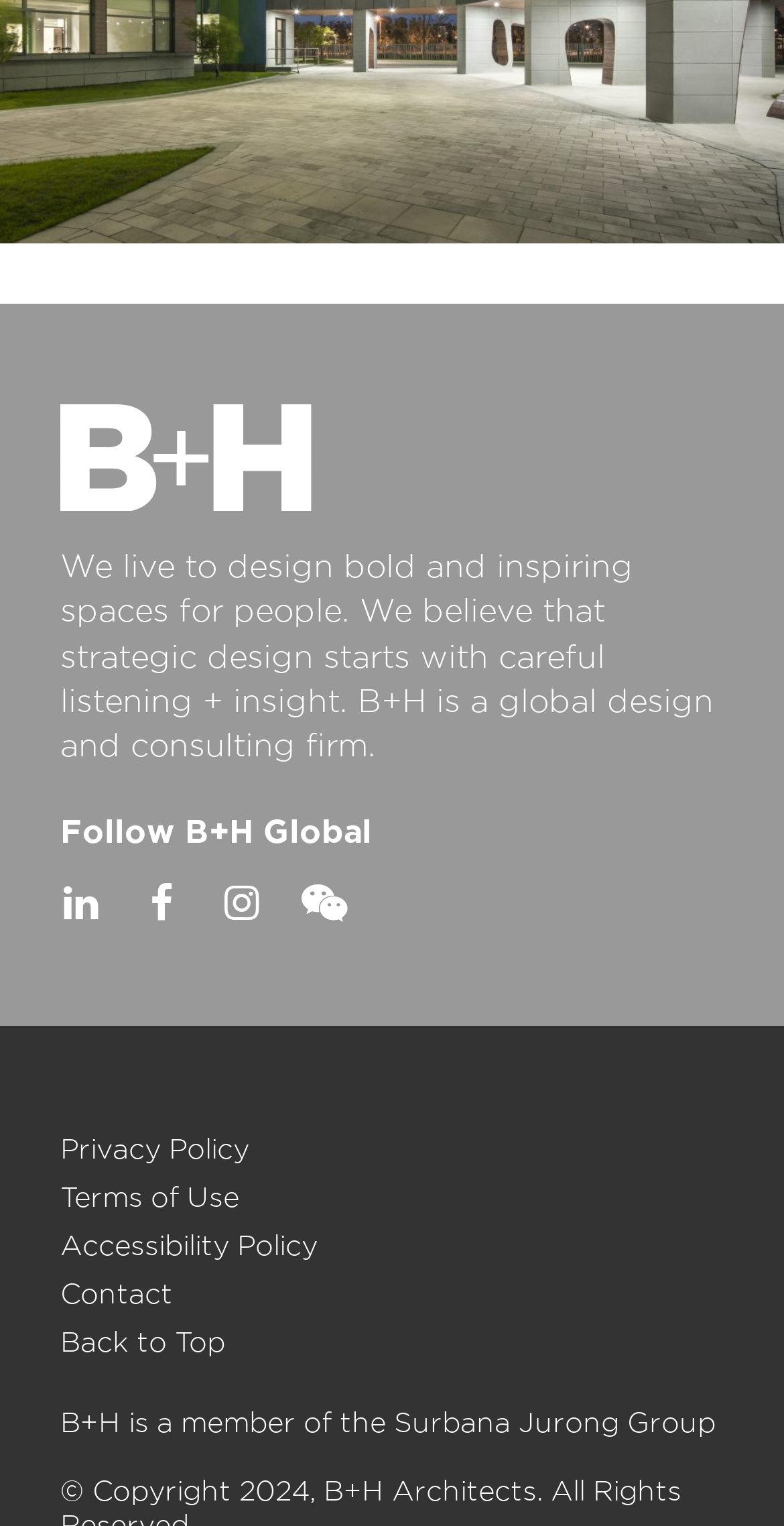Calculate the bounding box coordinates for the UI element based on the following description: "Instagram". Ensure the coordinates are four float numbers between 0 and 1, i.e., [left, top, right, bottom].

[0.282, 0.58, 0.333, 0.607]